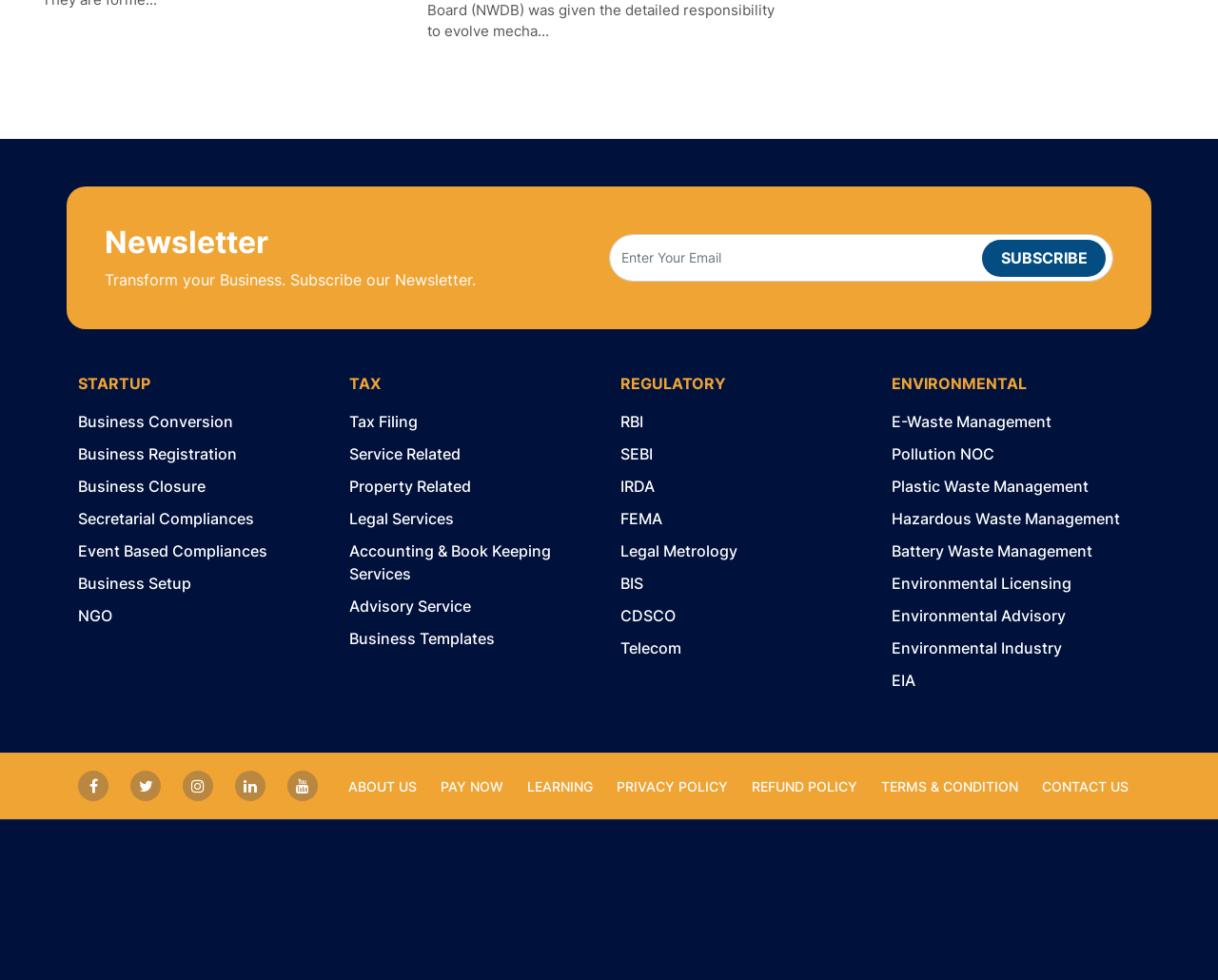Give the bounding box coordinates for this UI element: "In Case of Accident". The coordinates should be four float numbers between 0 and 1, arranged as [left, top, right, bottom].

None